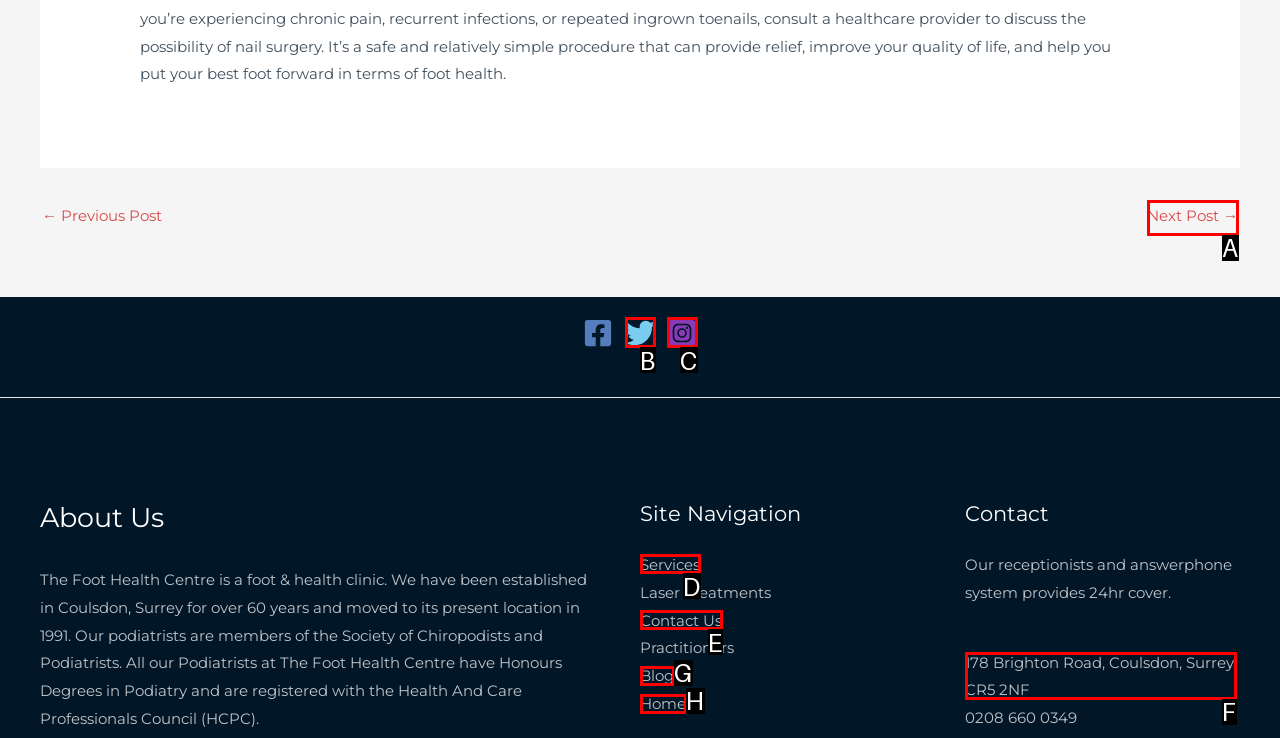Tell me the letter of the HTML element that best matches the description: aria-label="Instagram" from the provided options.

C